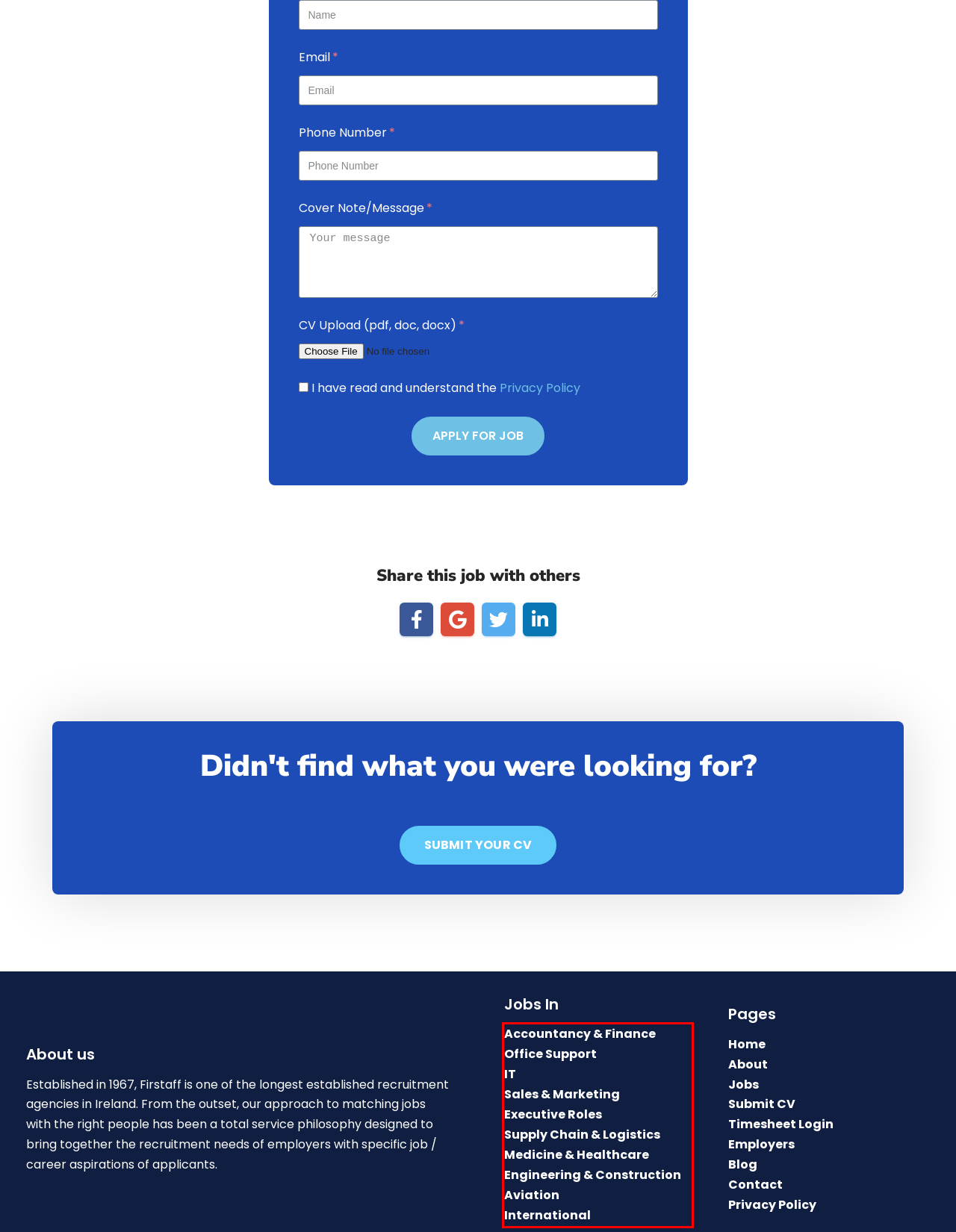Observe the screenshot of the webpage, locate the red bounding box, and extract the text content within it.

Accountancy & Finance Office Support IT Sales & Marketing Executive Roles Supply Chain & Logistics Medicine & Healthcare Engineering & Construction Aviation International